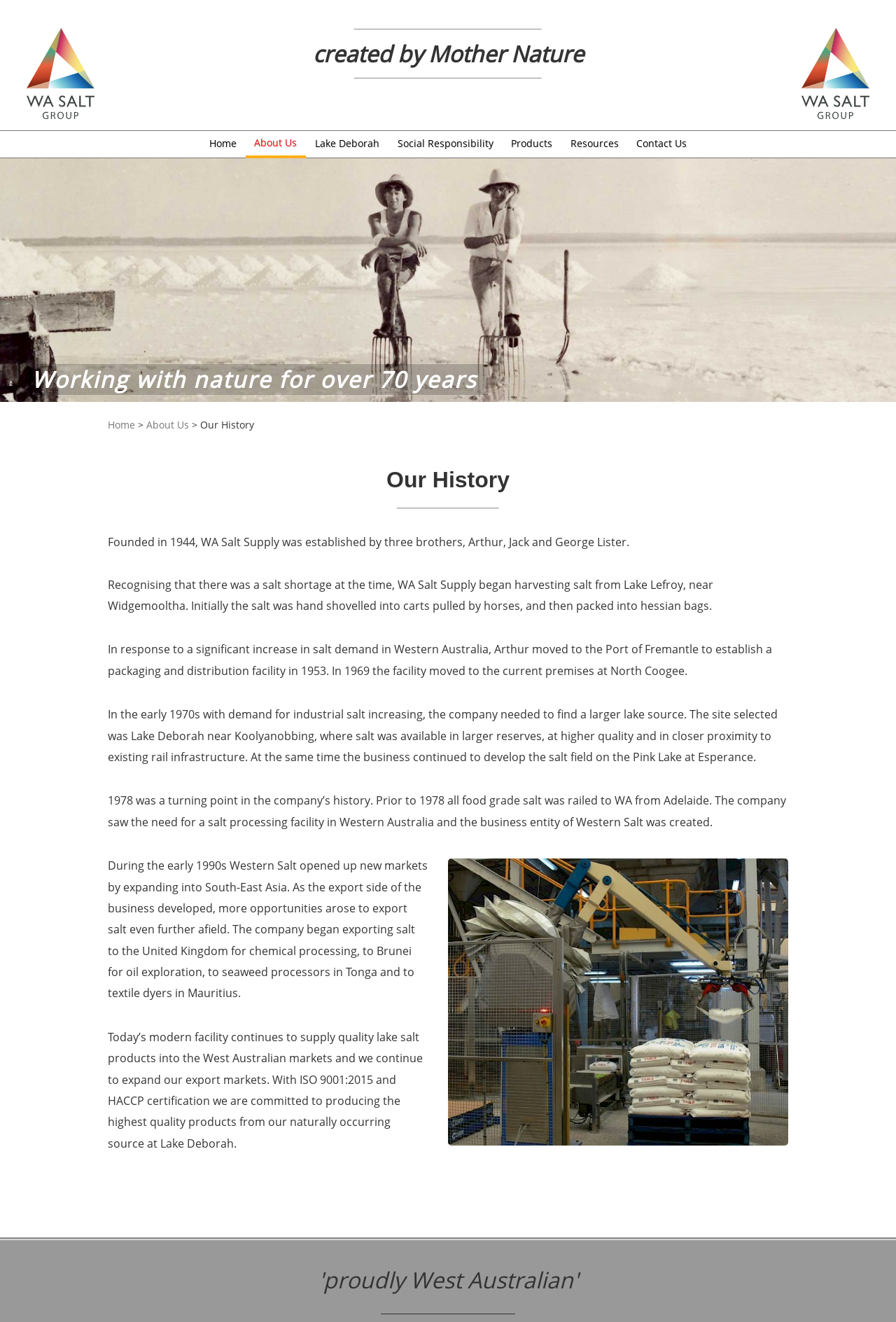For the element described, predict the bounding box coordinates as (top-left x, top-left y, bottom-right x, bottom-right y). All values should be between 0 and 1. Element description: Products

[0.56, 0.099, 0.626, 0.119]